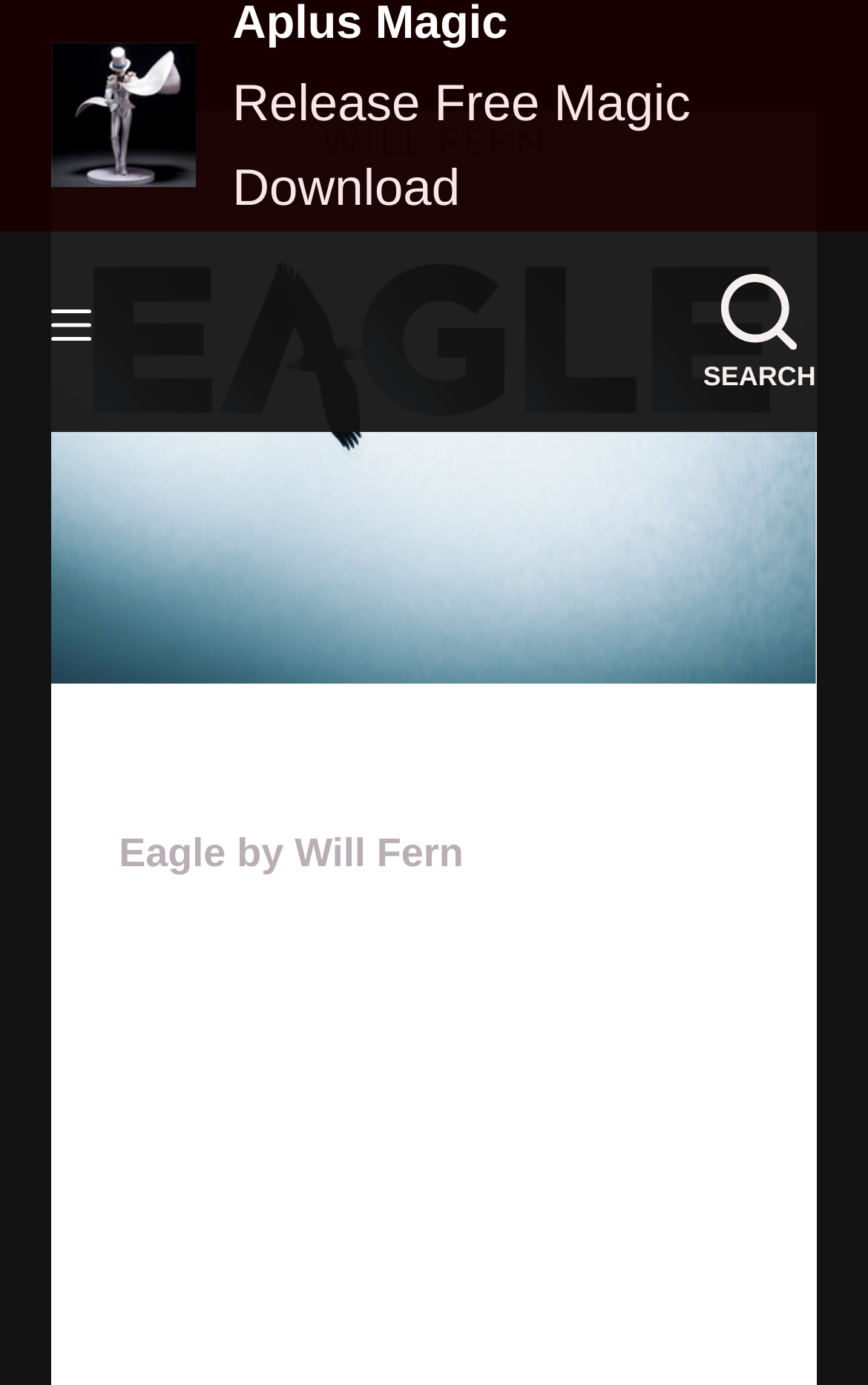Please provide a comprehensive response to the question based on the details in the image: What is the purpose of the button with the text 'SEARCH'?

I found the answer by looking at the button element with the text 'SEARCH' which suggests that its purpose is to allow users to search for something.